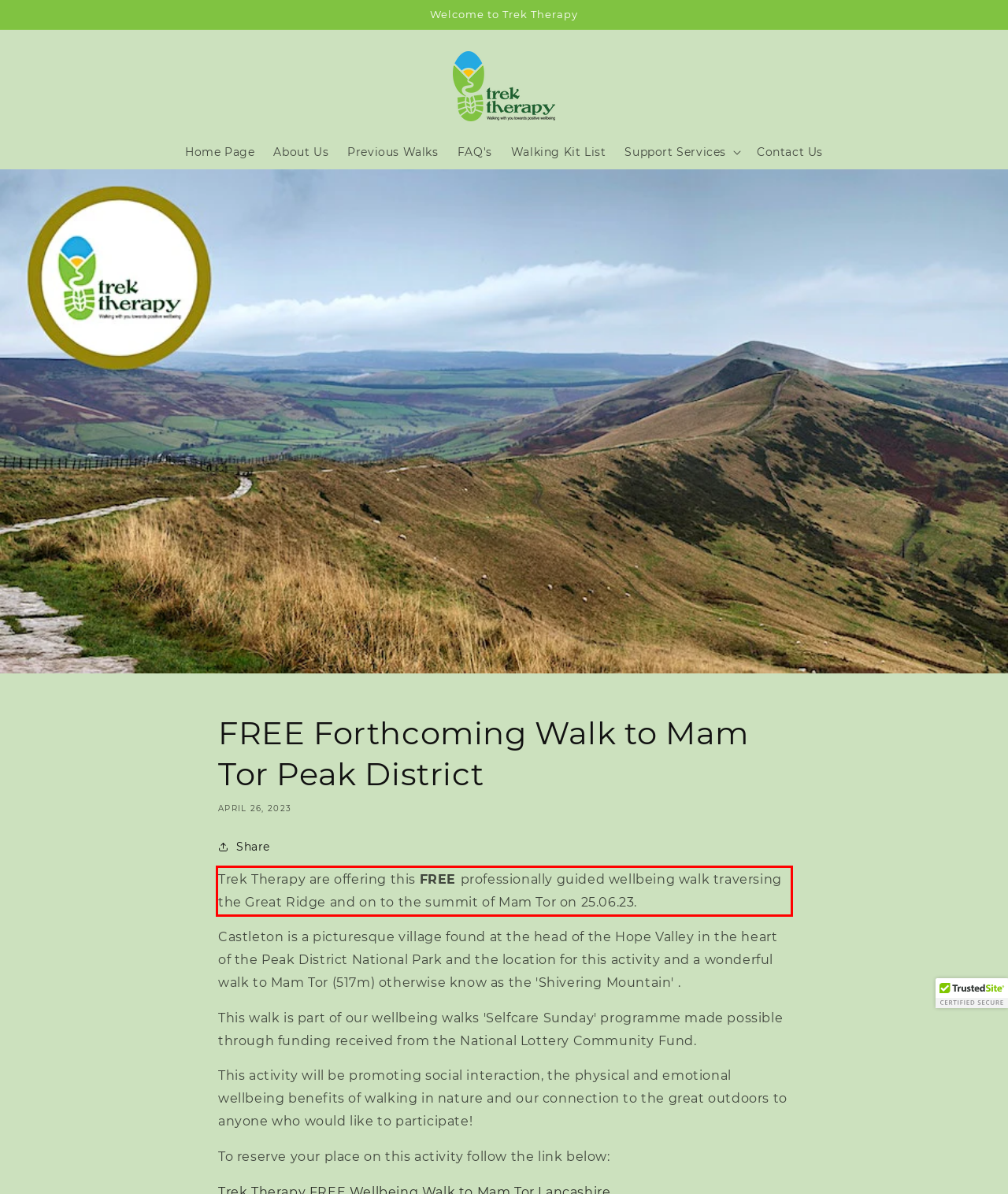Examine the webpage screenshot, find the red bounding box, and extract the text content within this marked area.

Trek Therapy are offering this FREE professionally guided wellbeing walk traversing the Great Ridge and on to the summit of Mam Tor on 25.06.23.